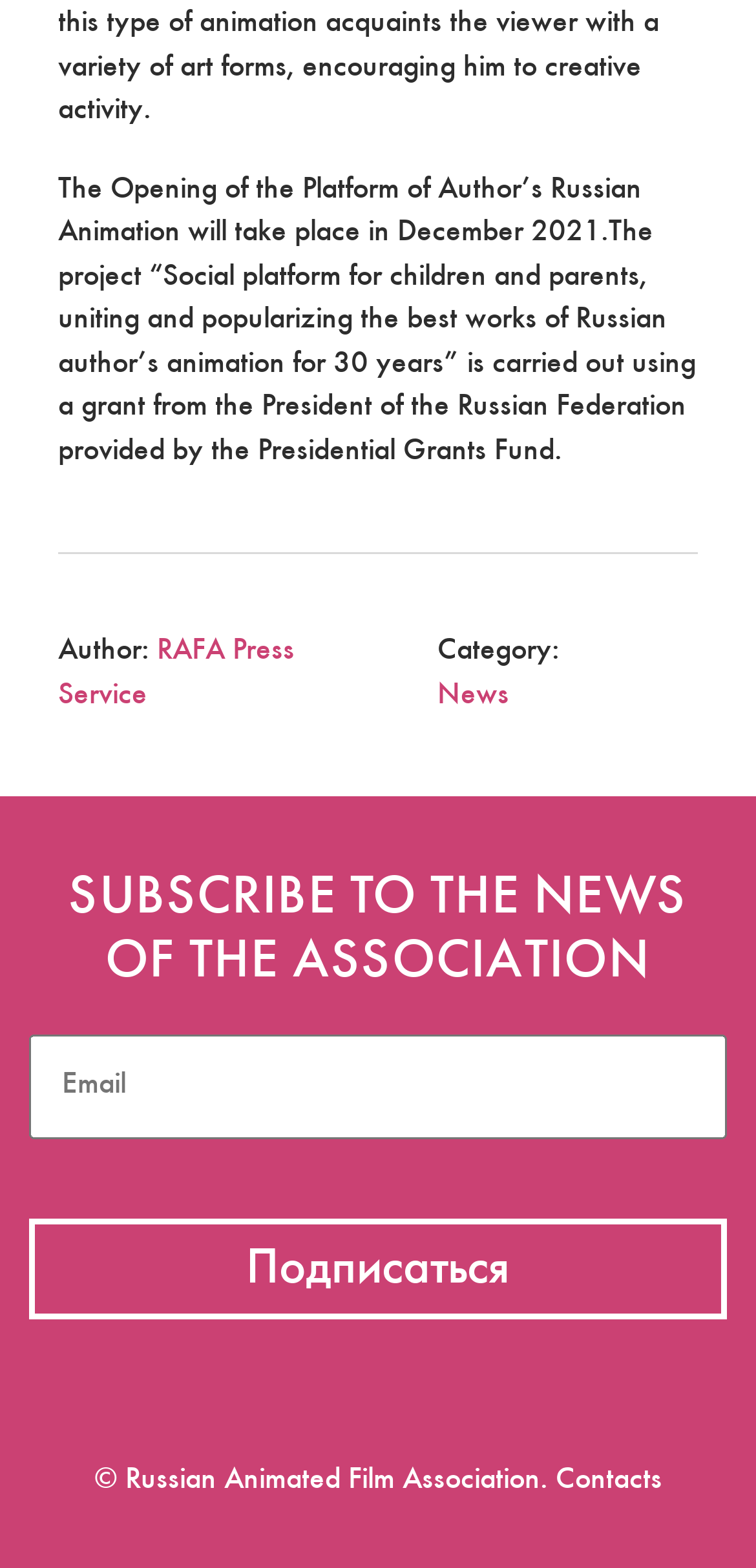What is the category of the article?
Observe the image and answer the question with a one-word or short phrase response.

News